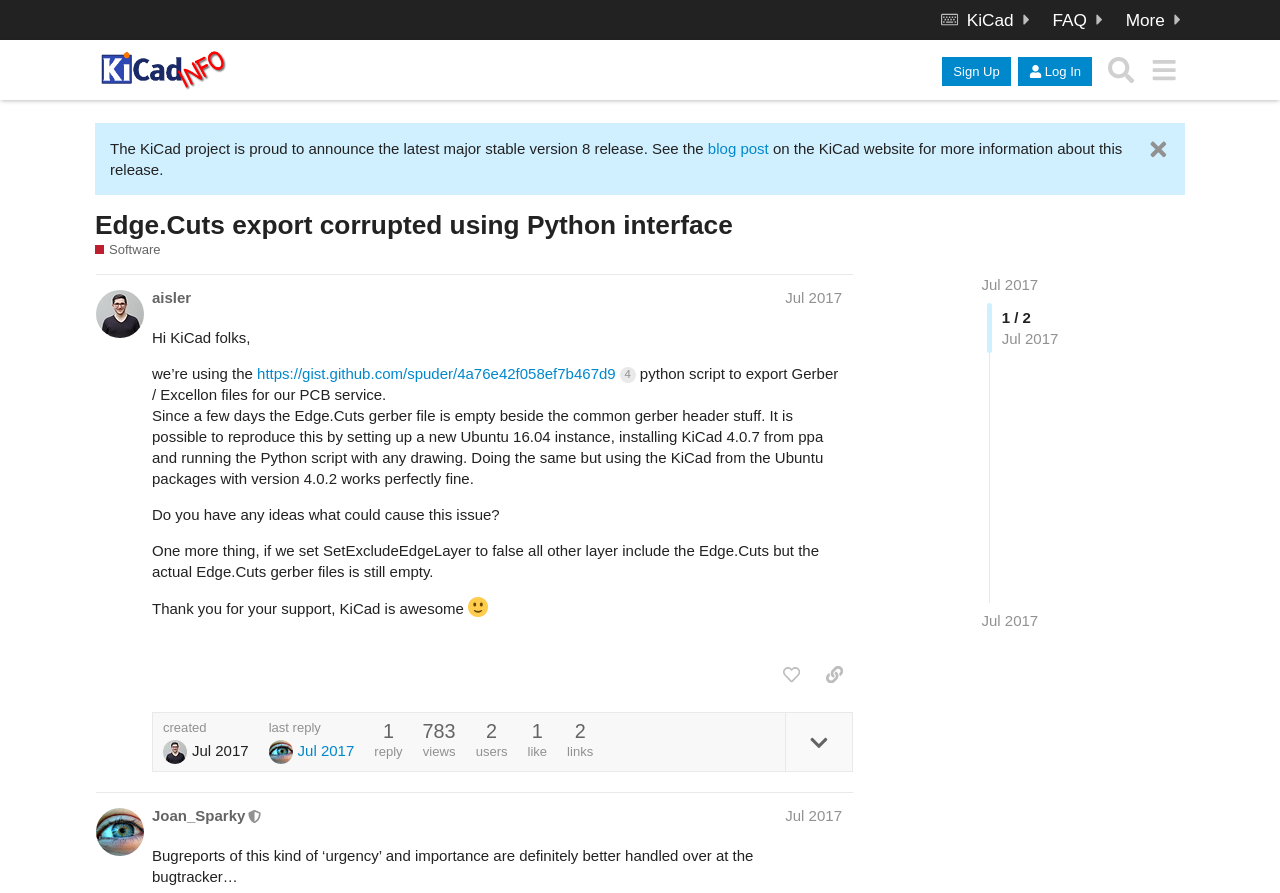What is the purpose of the Python script?
Please respond to the question with a detailed and well-explained answer.

The purpose of the Python script can be found in the text content of the webpage, where it is written that the script is used to export Gerber / Excellon files for the PCB service.